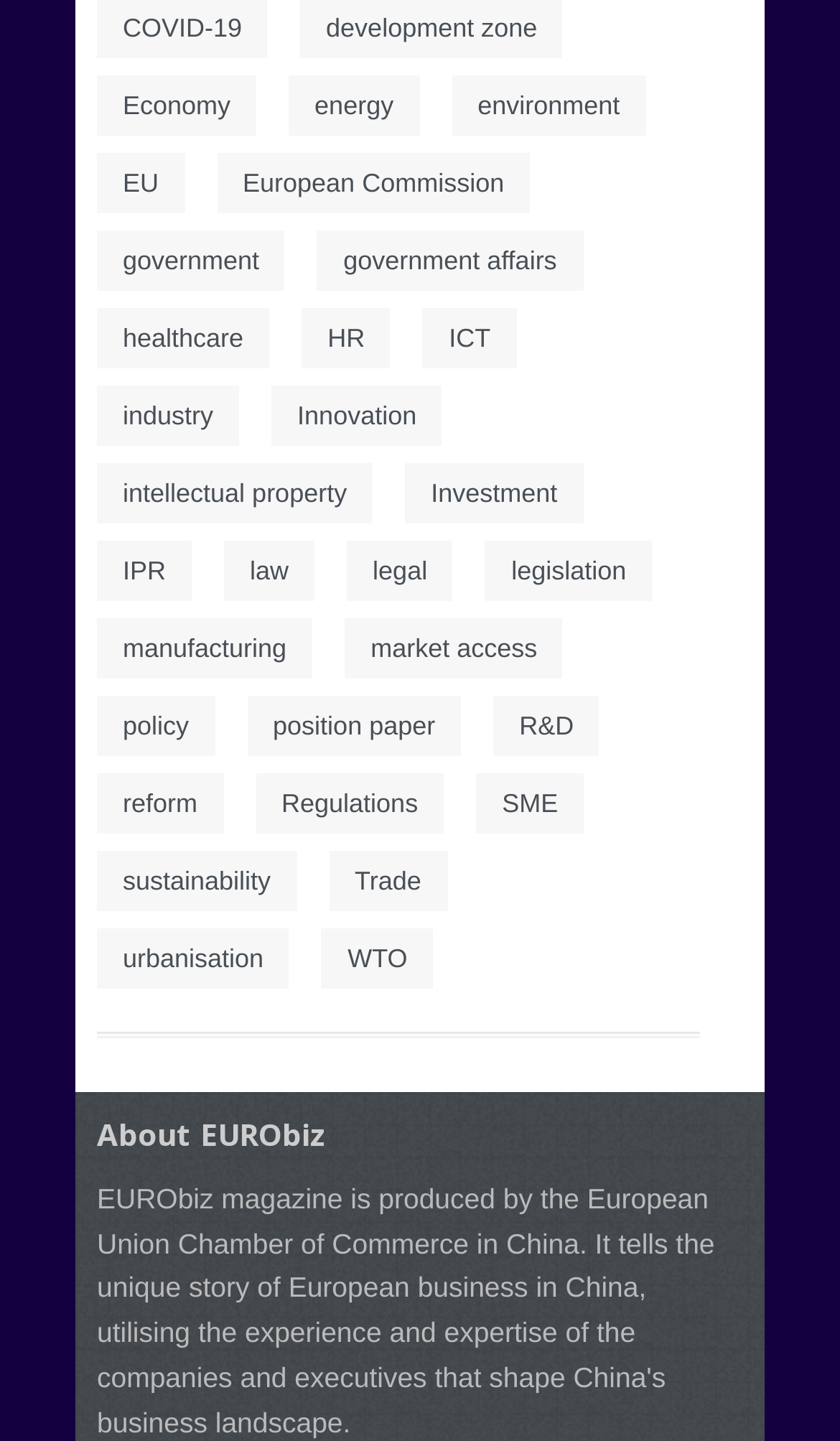Answer the question briefly using a single word or phrase: 
Are there any links related to law on the webpage?

Yes